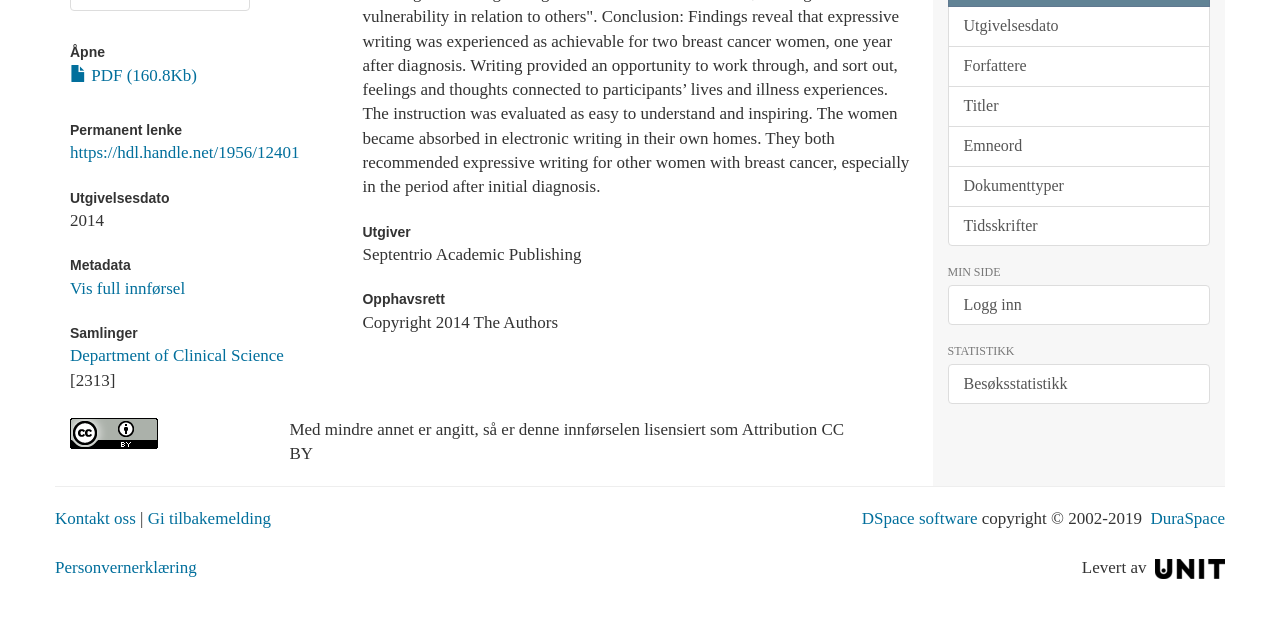Please provide the bounding box coordinates for the UI element as described: "Dokumenttyper". The coordinates must be four floats between 0 and 1, represented as [left, top, right, bottom].

[0.74, 0.259, 0.945, 0.323]